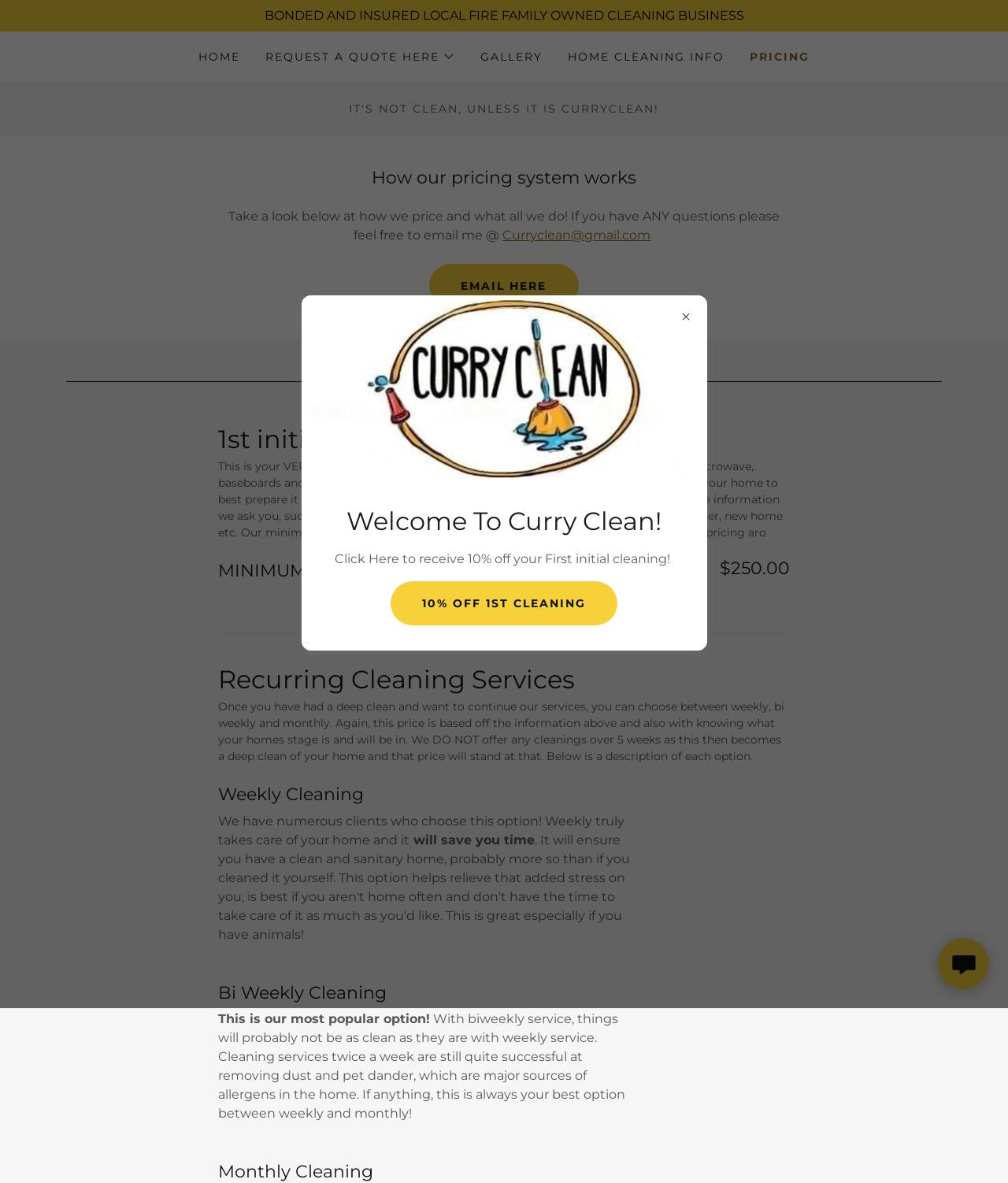Give a concise answer using one word or a phrase to the following question:
How can you contact the cleaning service?

Email Curryclean@gmail.com